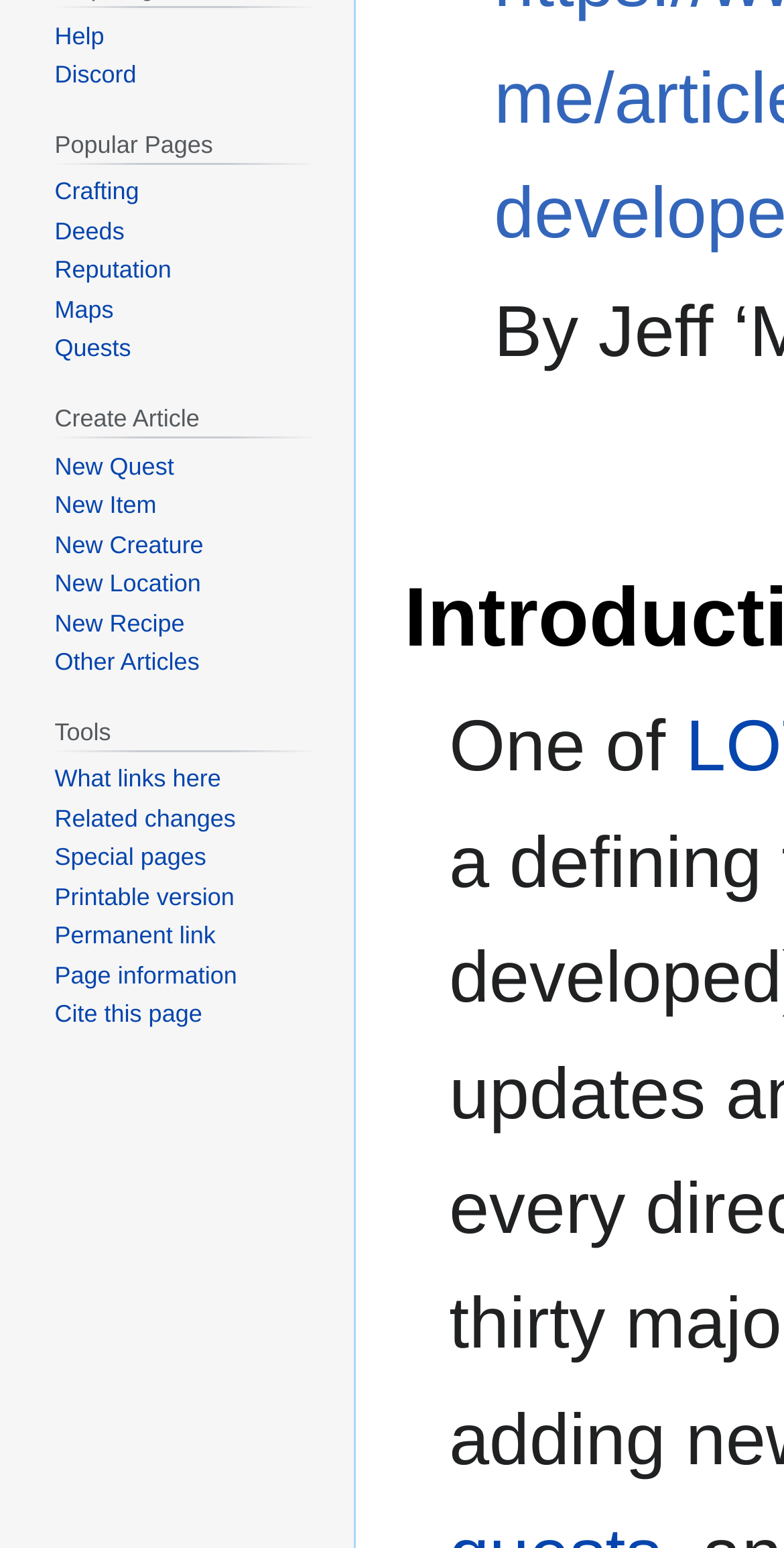Based on the element description New Recipe, identify the bounding box of the UI element in the given webpage screenshot. The coordinates should be in the format (top-left x, top-left y, bottom-right x, bottom-right y) and must be between 0 and 1.

[0.07, 0.393, 0.236, 0.411]